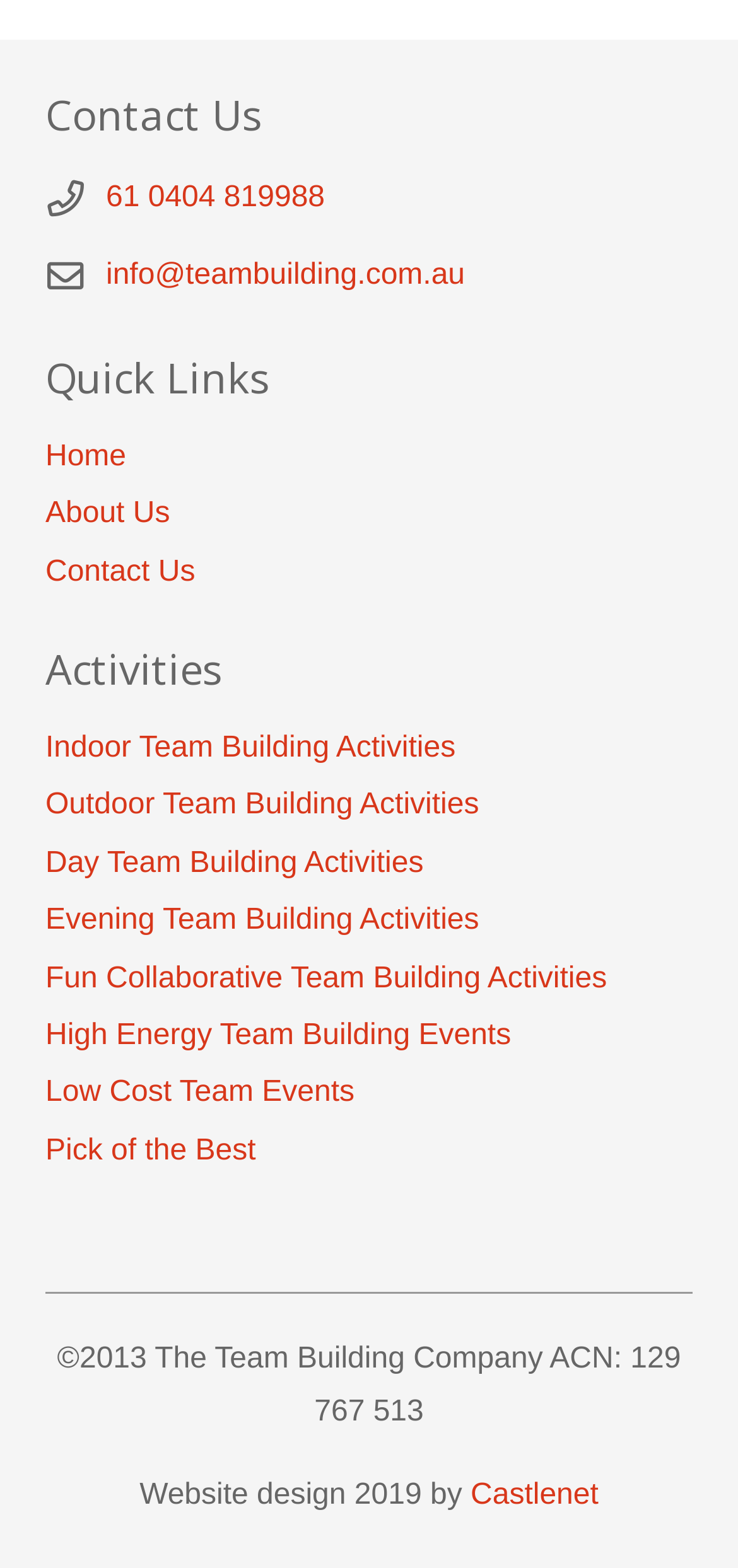Locate the bounding box of the UI element based on this description: "News". Provide four float numbers between 0 and 1 as [left, top, right, bottom].

None